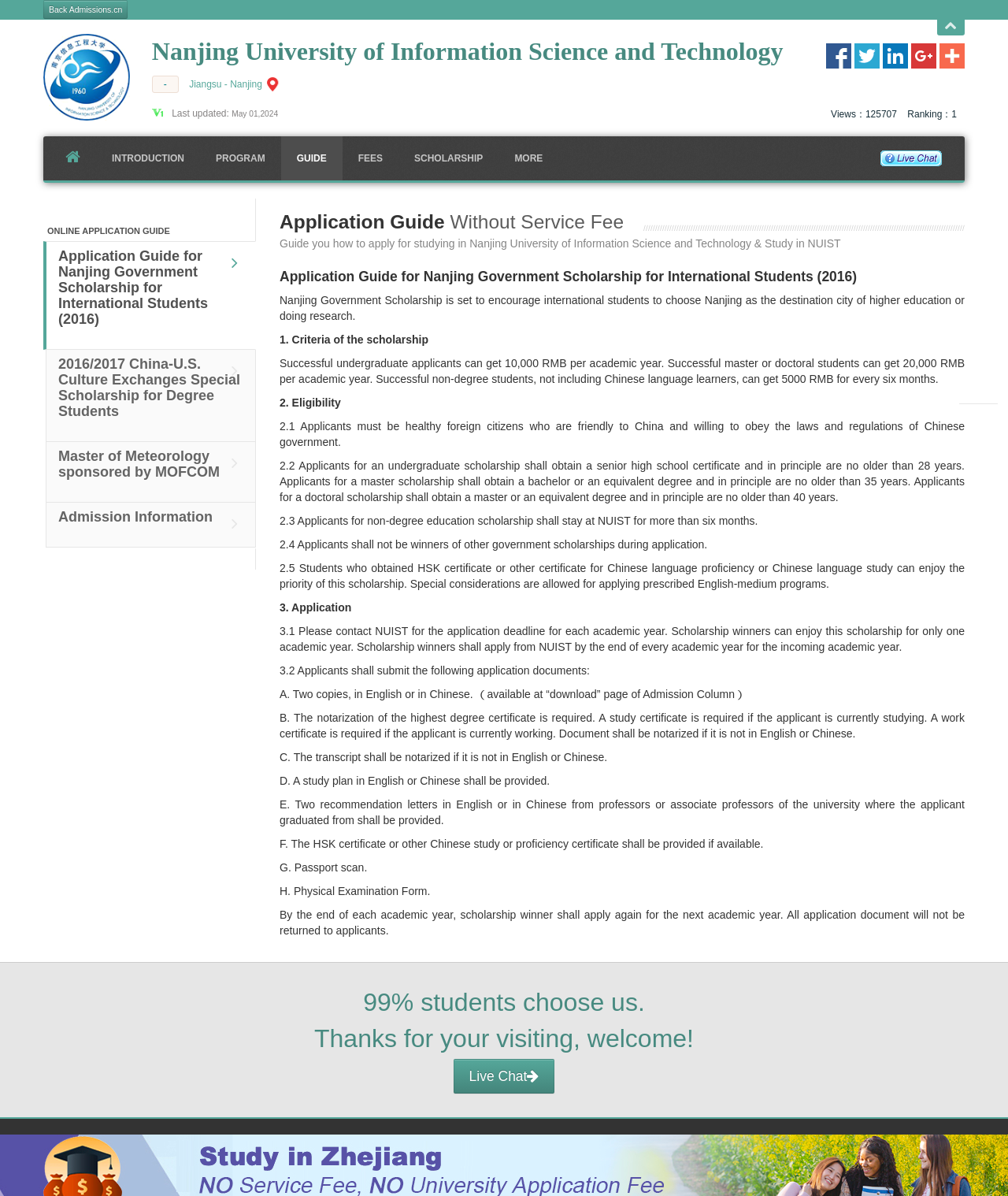What should applicants submit for the application?
Please elaborate on the answer to the question with detailed information.

The required documents for application can be found in the paragraph that starts with '3.2 Applicants shall submit the following application documents...'.